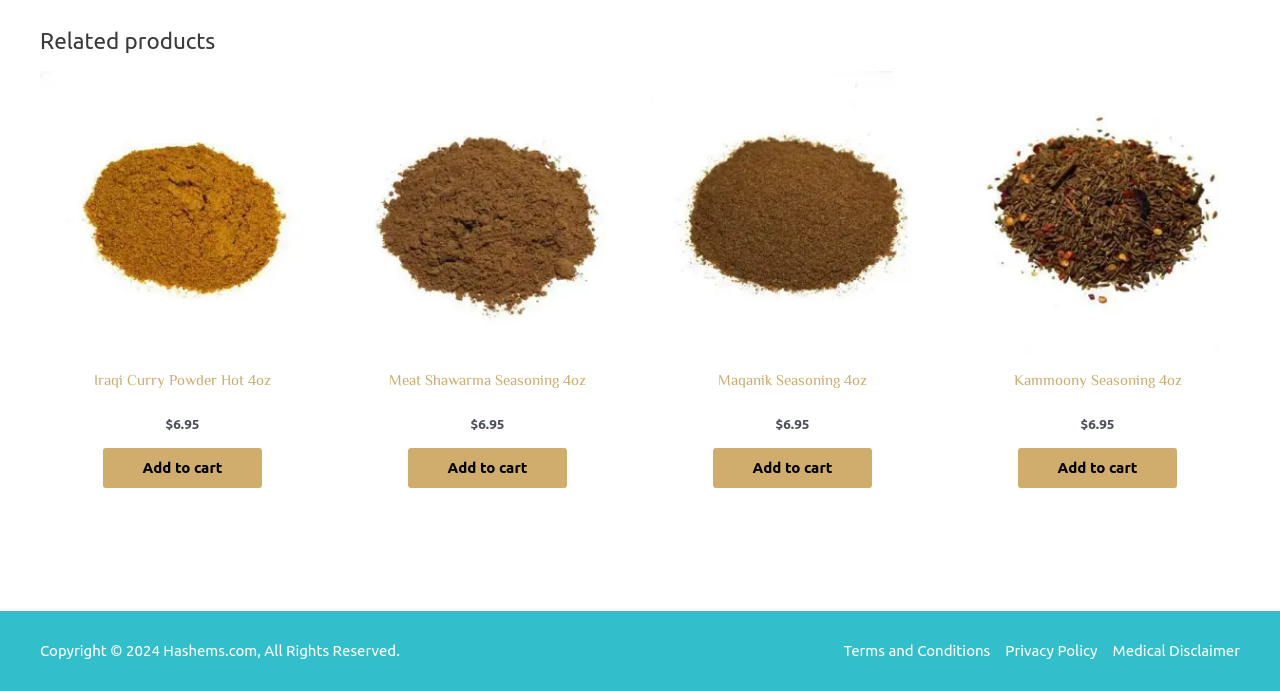Please provide a brief answer to the following inquiry using a single word or phrase:
How many products are listed under 'Related products'?

4